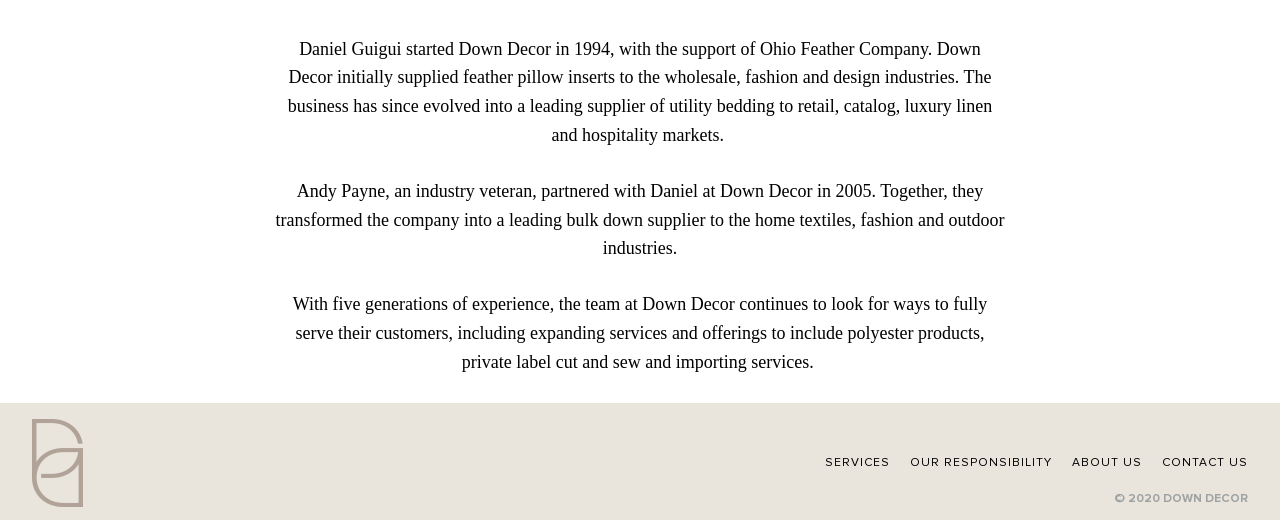What year did Andy Payne partner with Daniel?
Give a detailed and exhaustive answer to the question.

The text on the webpage states, 'Andy Payne, an industry veteran, partnered with Daniel at Down Decor in 2005.' This provides the specific year when Andy Payne partnered with Daniel.